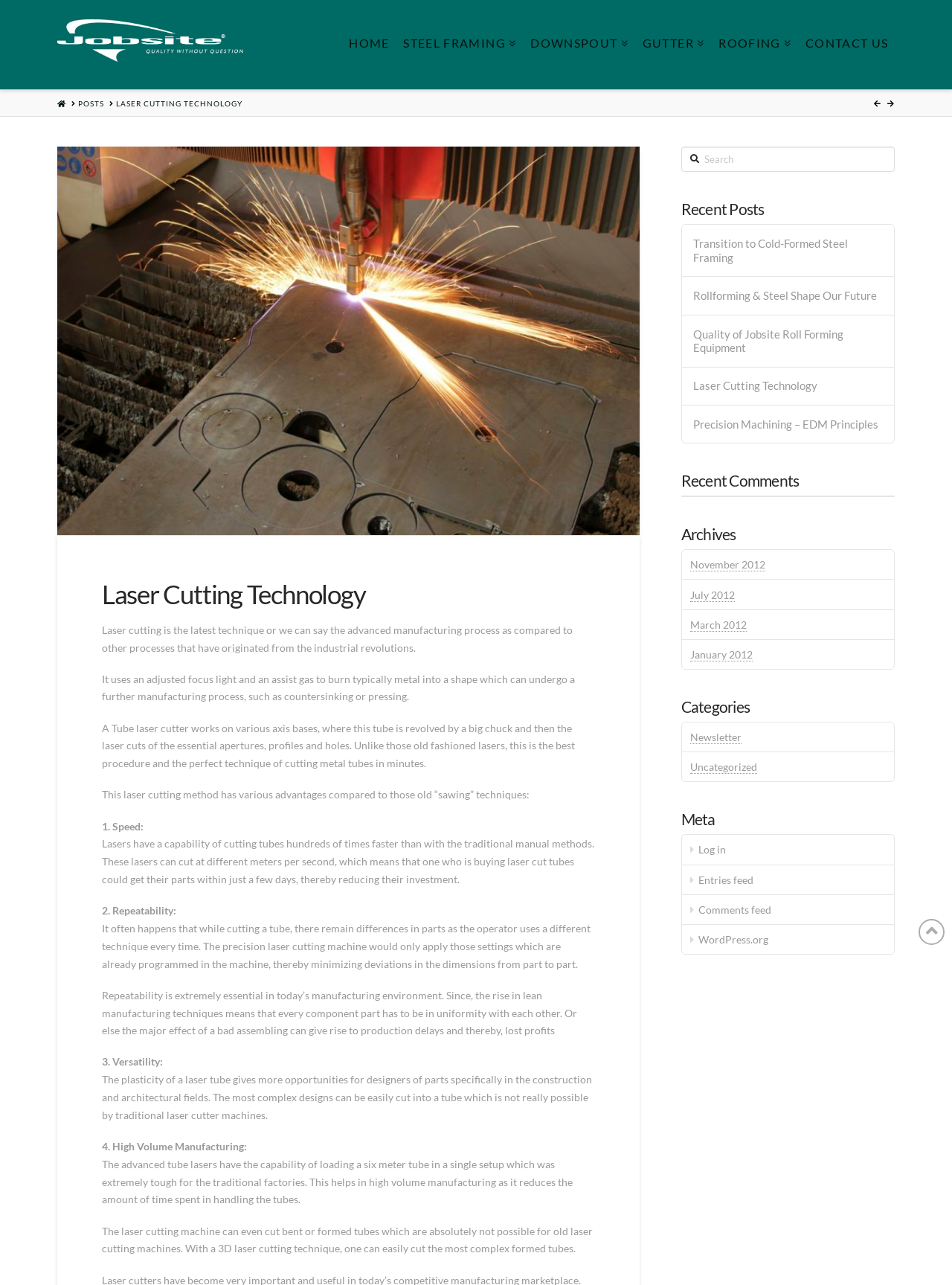What is the function of a tube laser cutter?
Please answer the question as detailed as possible.

According to the webpage, a tube laser cutter works on various axis bases, where this tube is revolved by a big chuck and then the laser cuts of the essential apertures, profiles and holes.